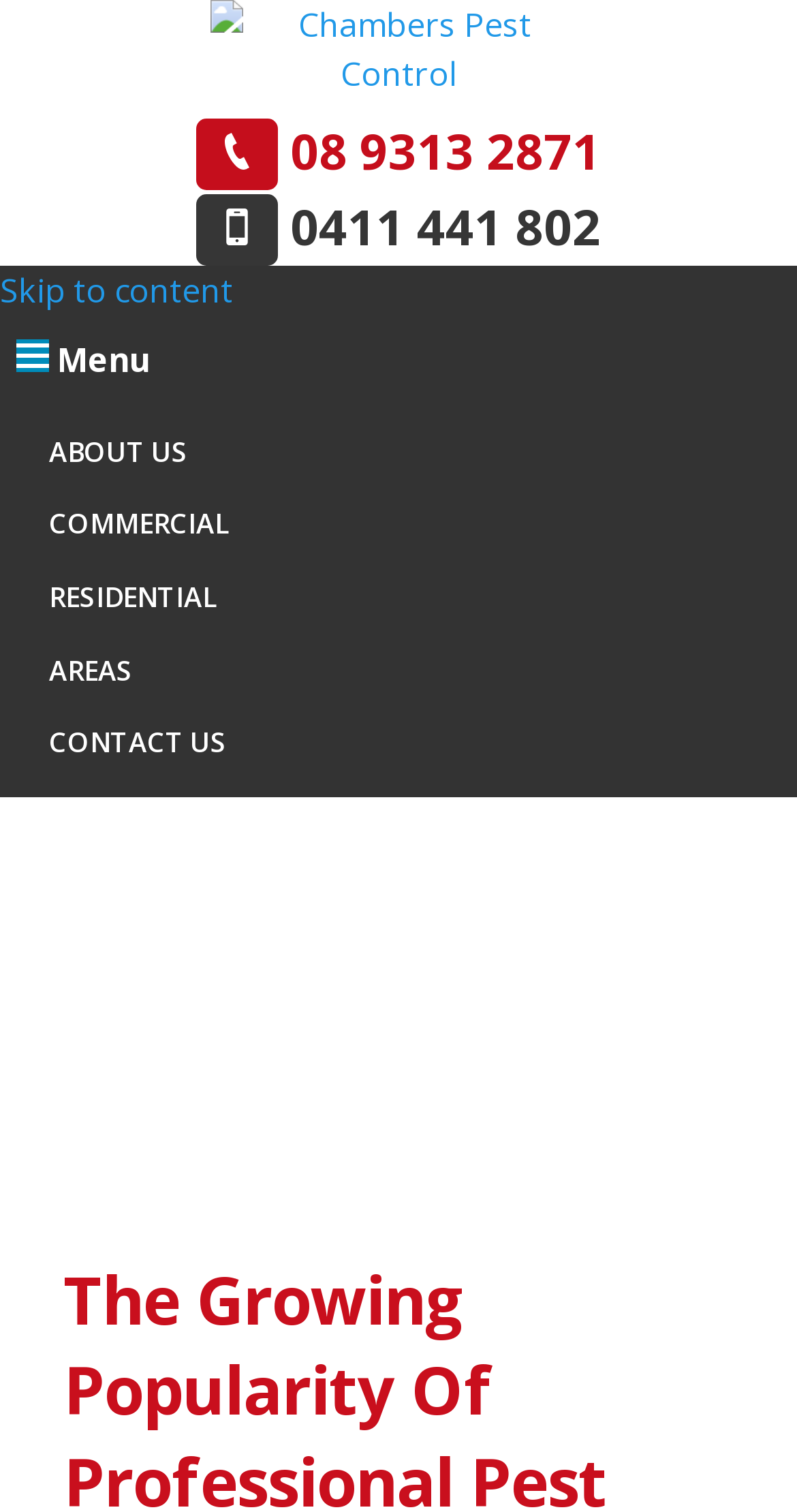Answer the following in one word or a short phrase: 
What is the purpose of the button with the icon ''?

Unknown